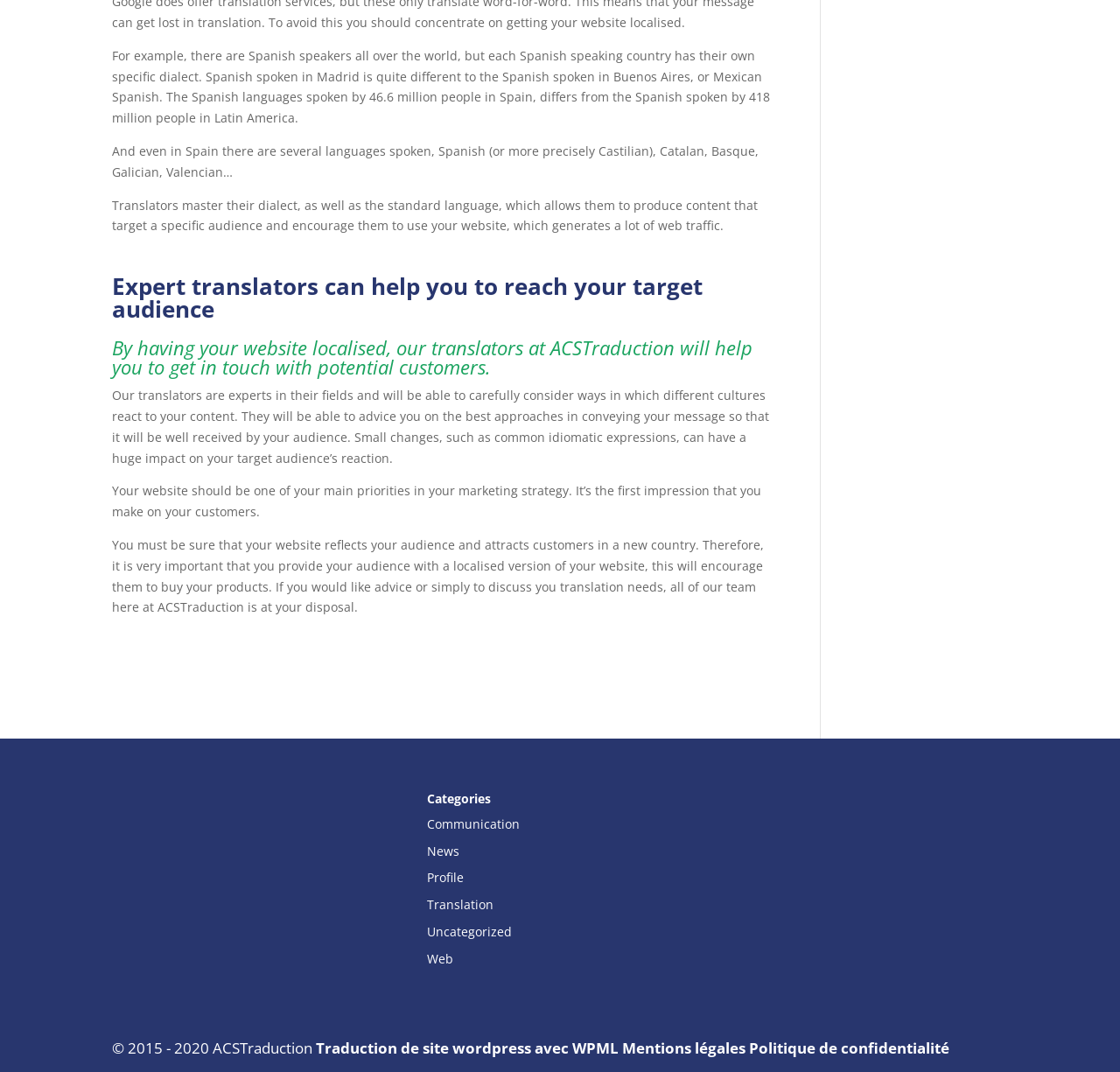Please locate the bounding box coordinates of the element's region that needs to be clicked to follow the instruction: "Click on 'Politique de confidentialité'". The bounding box coordinates should be provided as four float numbers between 0 and 1, i.e., [left, top, right, bottom].

[0.669, 0.968, 0.848, 0.987]